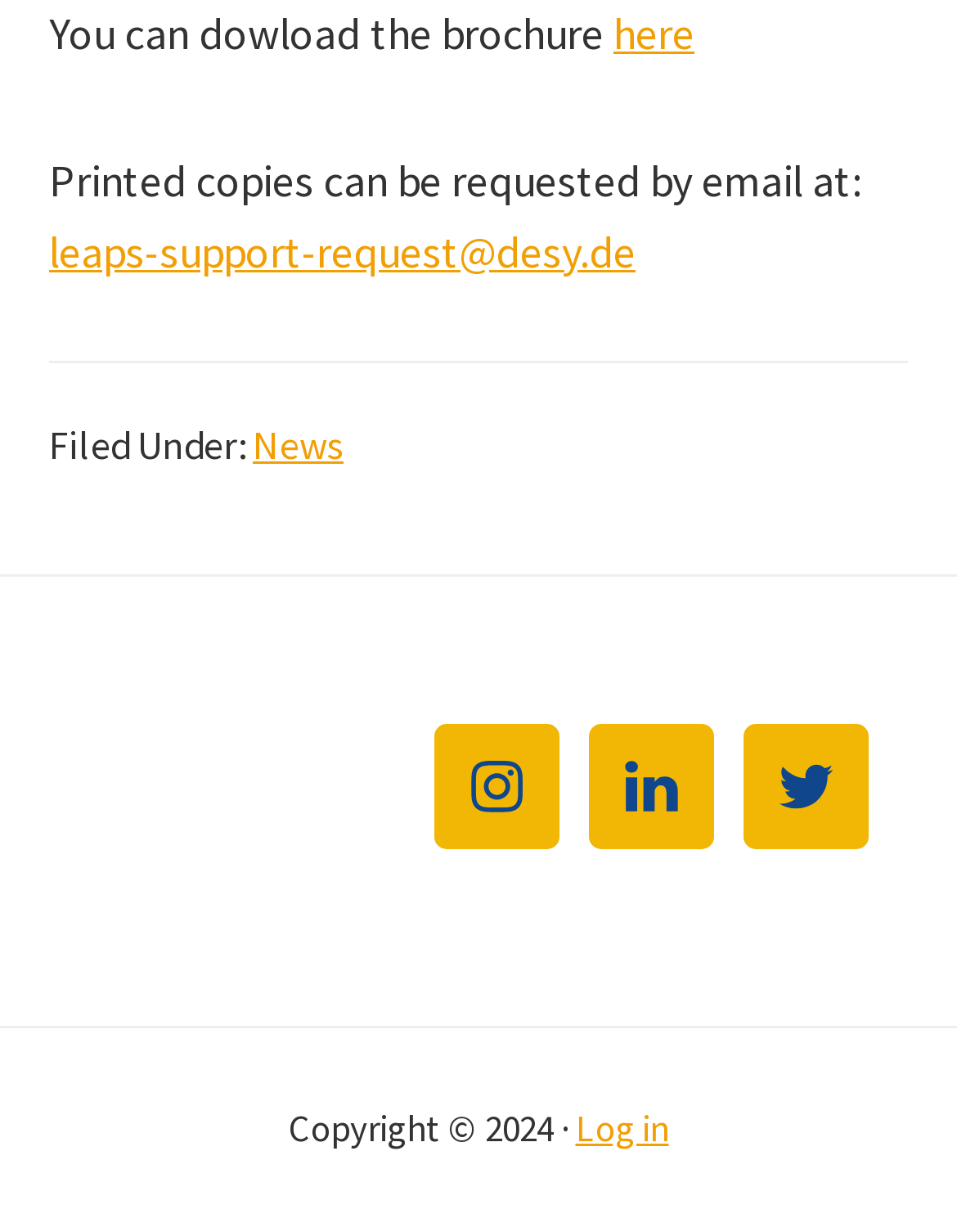How many categories are listed in the footer?
Answer the question with detailed information derived from the image.

There is one category listed in the footer, which is 'News'. It is located under the 'Filed Under:' label.